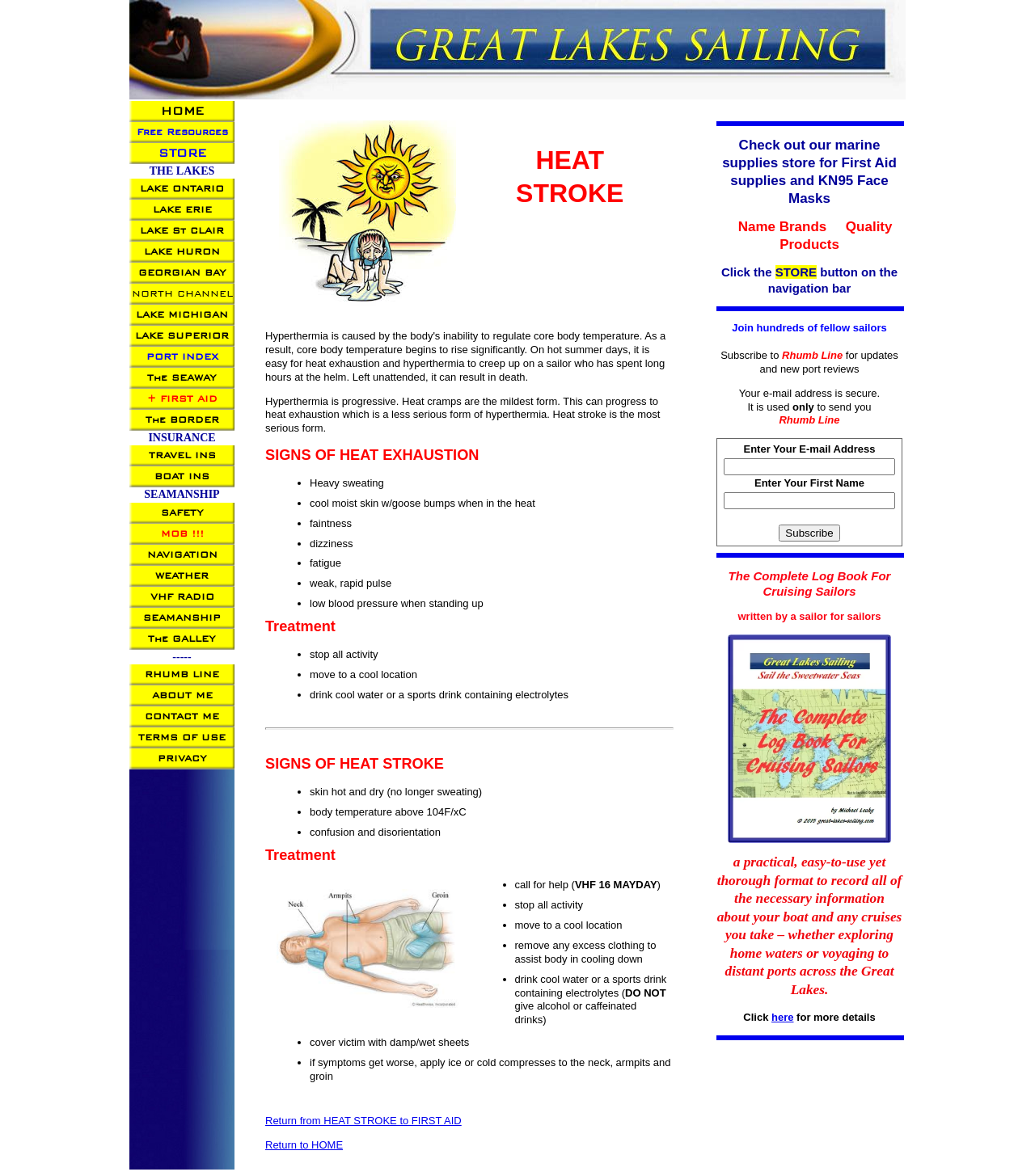Show the bounding box coordinates of the region that should be clicked to follow the instruction: "click on 'Return to HOME'."

[0.256, 0.968, 0.331, 0.978]